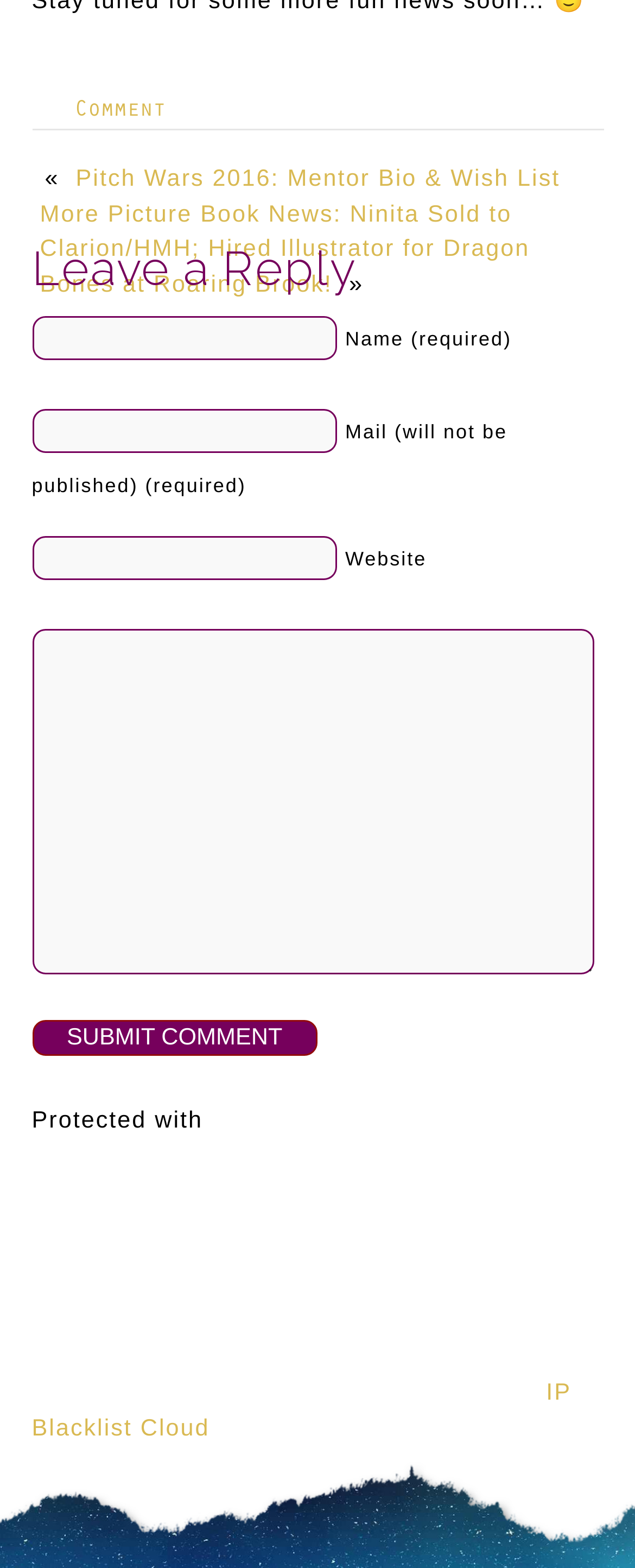What is the title of the first article?
Look at the image and answer with only one word or phrase.

Pitch Wars 2016